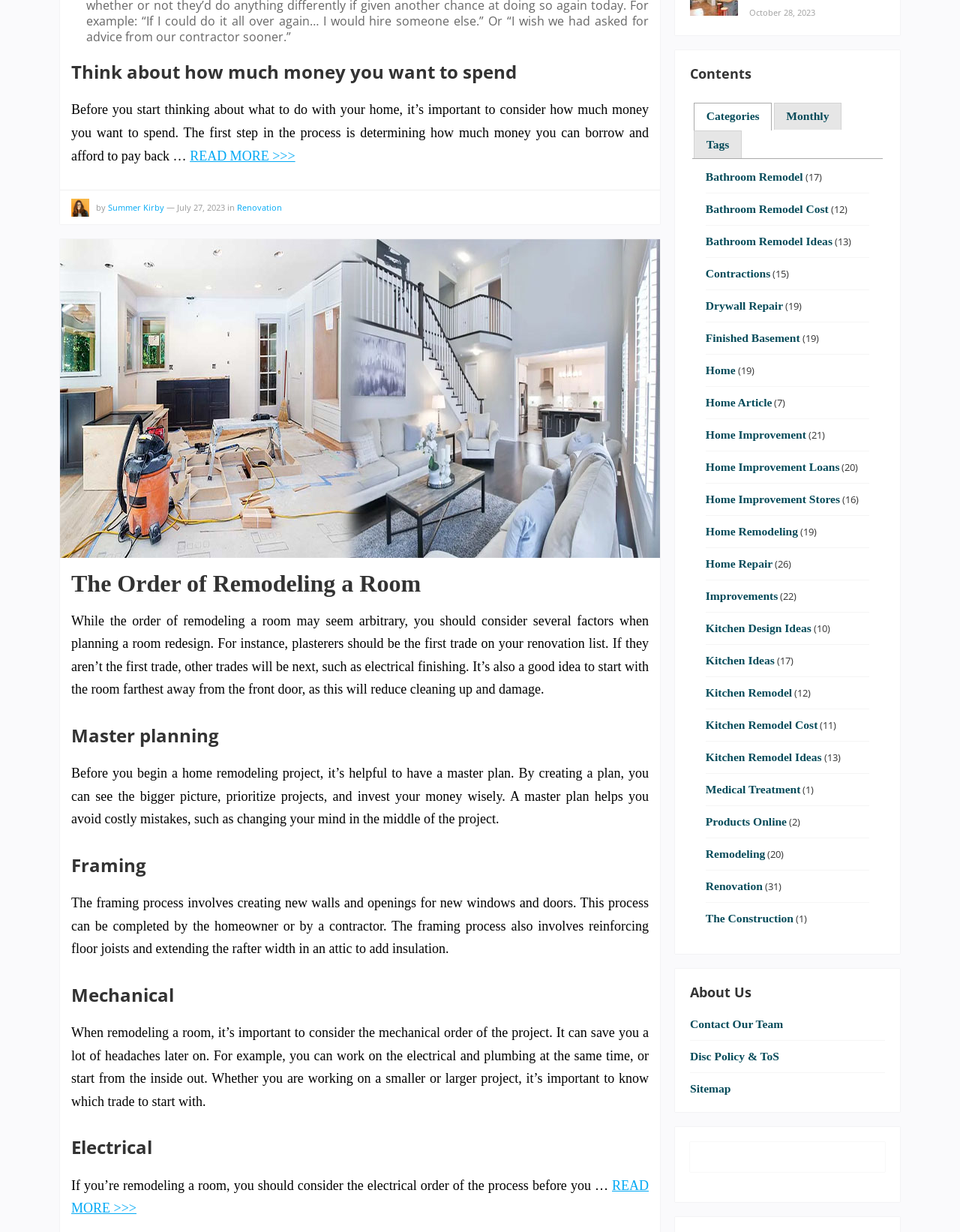Find the bounding box coordinates for the area you need to click to carry out the instruction: "Click the 'Renovation' link". The coordinates should be four float numbers between 0 and 1, indicated as [left, top, right, bottom].

[0.247, 0.164, 0.294, 0.173]